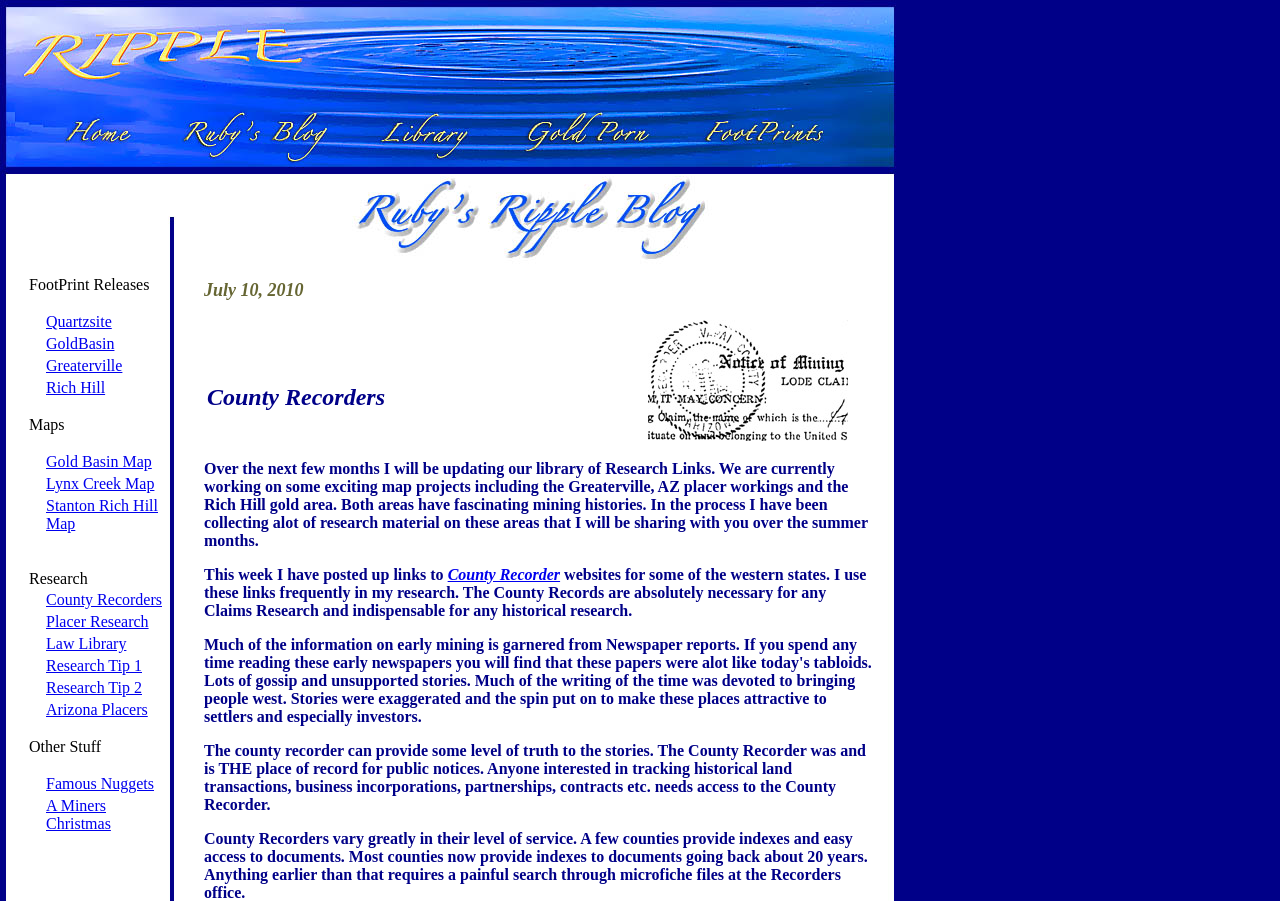Look at the image and give a detailed response to the following question: What is the author of this webpage planning to update in the next few months?

According to the text on the webpage, the author mentions that they will be updating their library of Research Links over the next few months.